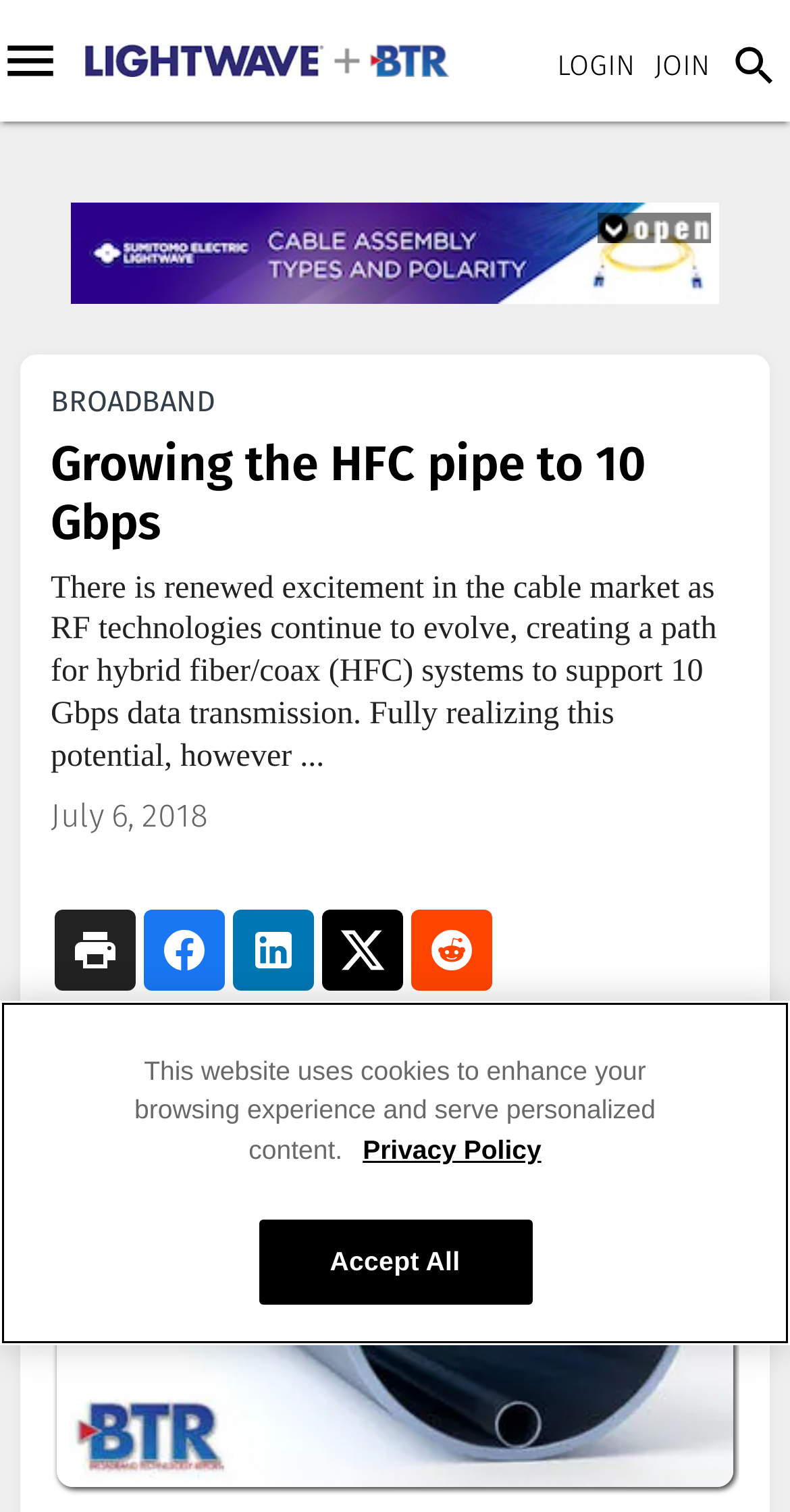Determine the bounding box coordinates of the clickable element necessary to fulfill the instruction: "View December 2010". Provide the coordinates as four float numbers within the 0 to 1 range, i.e., [left, top, right, bottom].

None